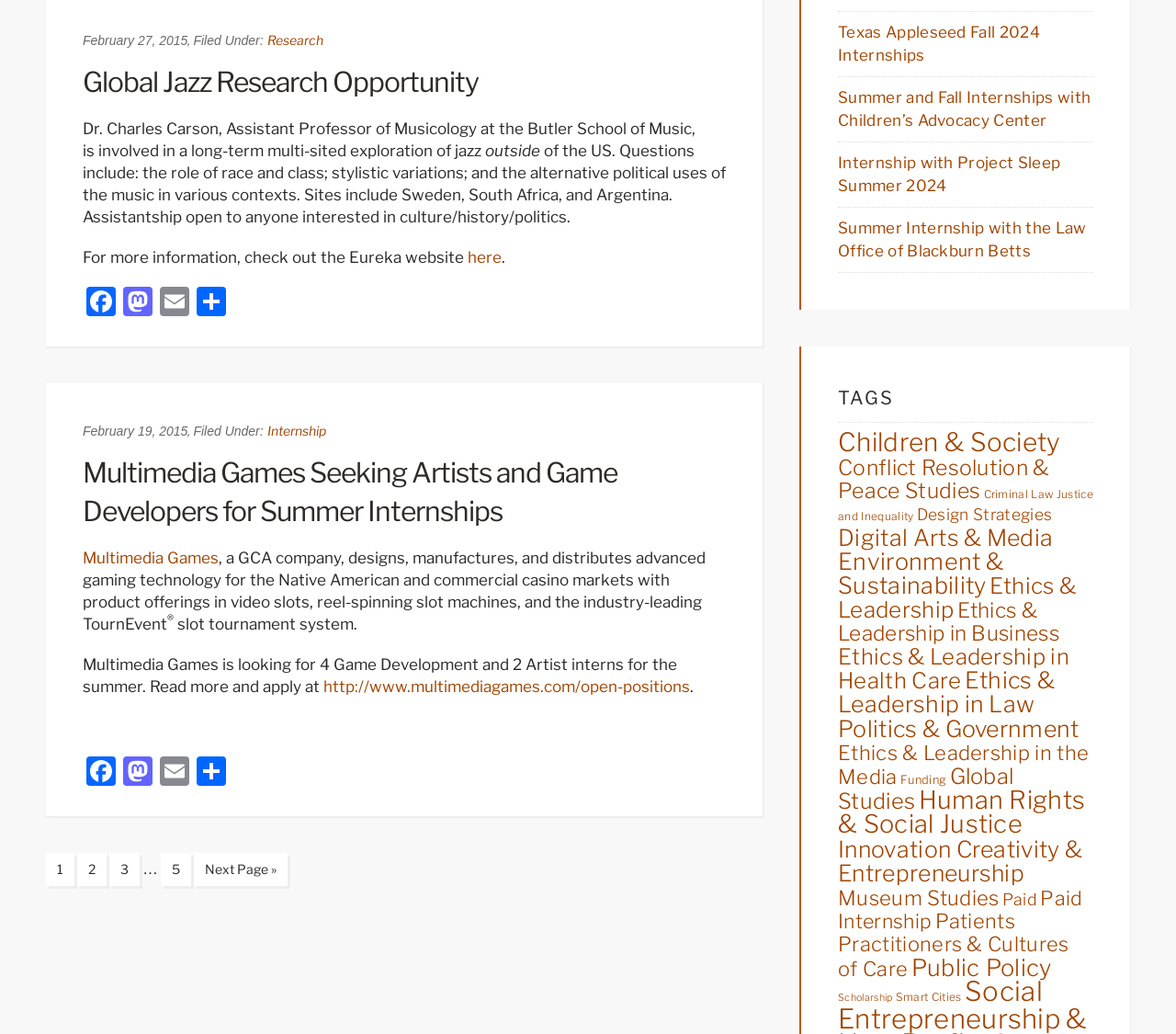Specify the bounding box coordinates of the area to click in order to execute this command: 'Apply for the Texas Appleseed Fall 2024 Internships'. The coordinates should consist of four float numbers ranging from 0 to 1, and should be formatted as [left, top, right, bottom].

[0.712, 0.022, 0.884, 0.062]